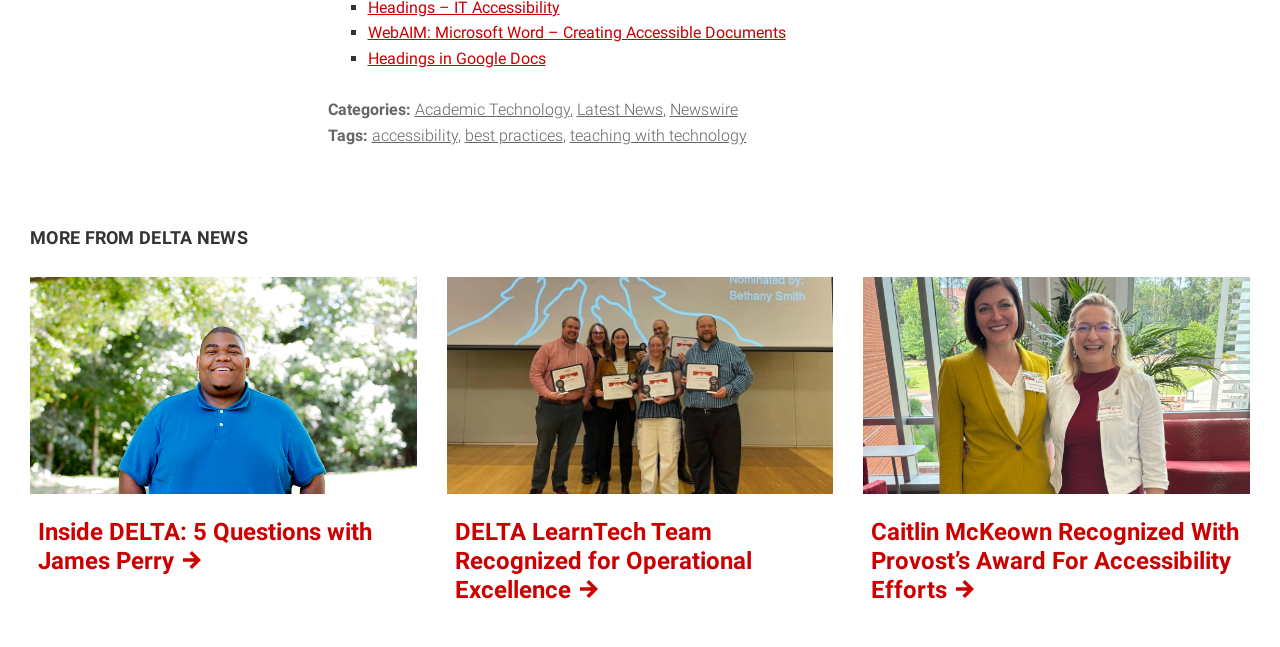Please determine the bounding box coordinates of the area that needs to be clicked to complete this task: 'Click on the link to learn about creating accessible documents in Microsoft Word'. The coordinates must be four float numbers between 0 and 1, formatted as [left, top, right, bottom].

[0.287, 0.036, 0.614, 0.065]